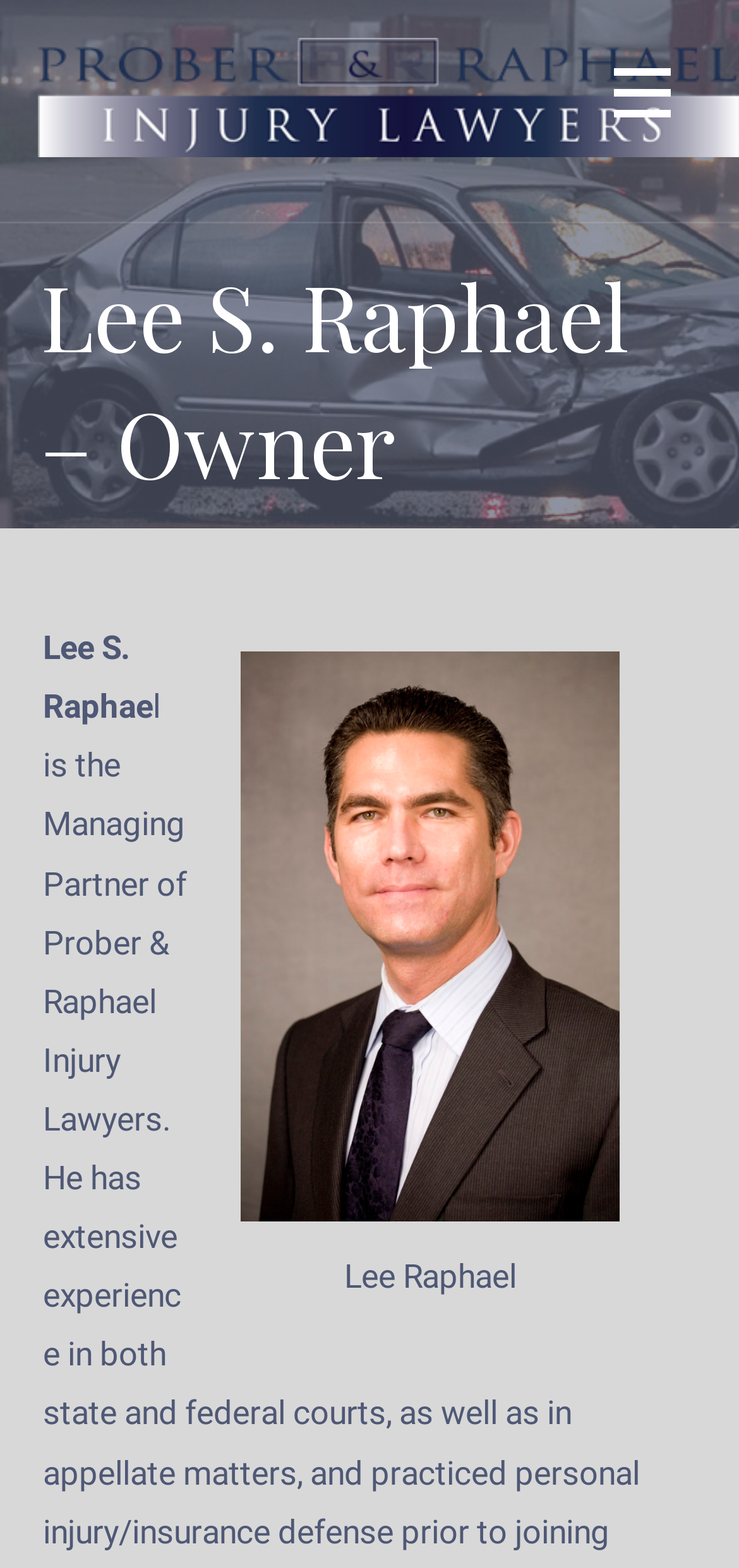Please provide a detailed answer to the question below based on the screenshot: 
Is the owner's name mentioned multiple times?

The webpage has a heading 'Lee S. Raphael – Owner' and a static text 'Lee S. Raphae' which suggests that the owner's name is mentioned multiple times on the webpage.